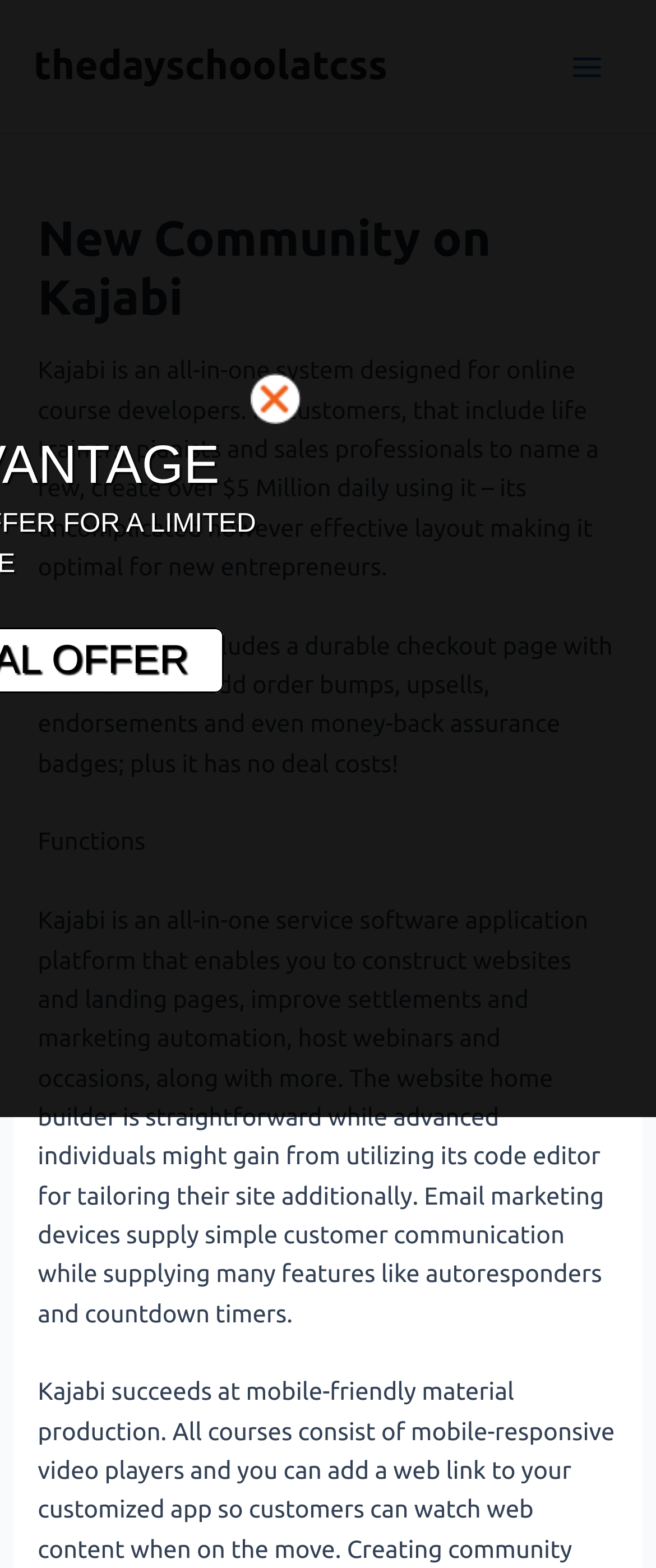Generate a comprehensive caption for the webpage you are viewing.

The webpage is about Kajabi, an all-in-one system designed for online course developers. At the top left, there is a link to "thedayschoolatcss". On the top right, there is a button labeled "Main Menu" with an image beside it. 

Below the button, there is a header section with a heading that reads "New Community on Kajabi". Underneath the heading, there is a paragraph of text that describes Kajabi as an uncomplicated yet effective platform for new entrepreneurs, with its customers creating over $5 million daily. 

Following this, there is another paragraph that highlights the features of the platform, including a durable checkout page with alternatives to add order bumps, upsells, endorsements, and money-back assurance badges, with no deal costs. 

Below these paragraphs, there is a section labeled "Functions" that lists the various features of Kajabi, including website and landing page building, settlement and marketing automation, hosting webinars and events, and more. The text also mentions that the website builder is straightforward, while advanced users can customize their site using the code editor. Additionally, the email marketing tools provide simple customer communication with features like autoresponders and countdown timers.

On the right side of the page, there is a standalone link with no accompanying text.